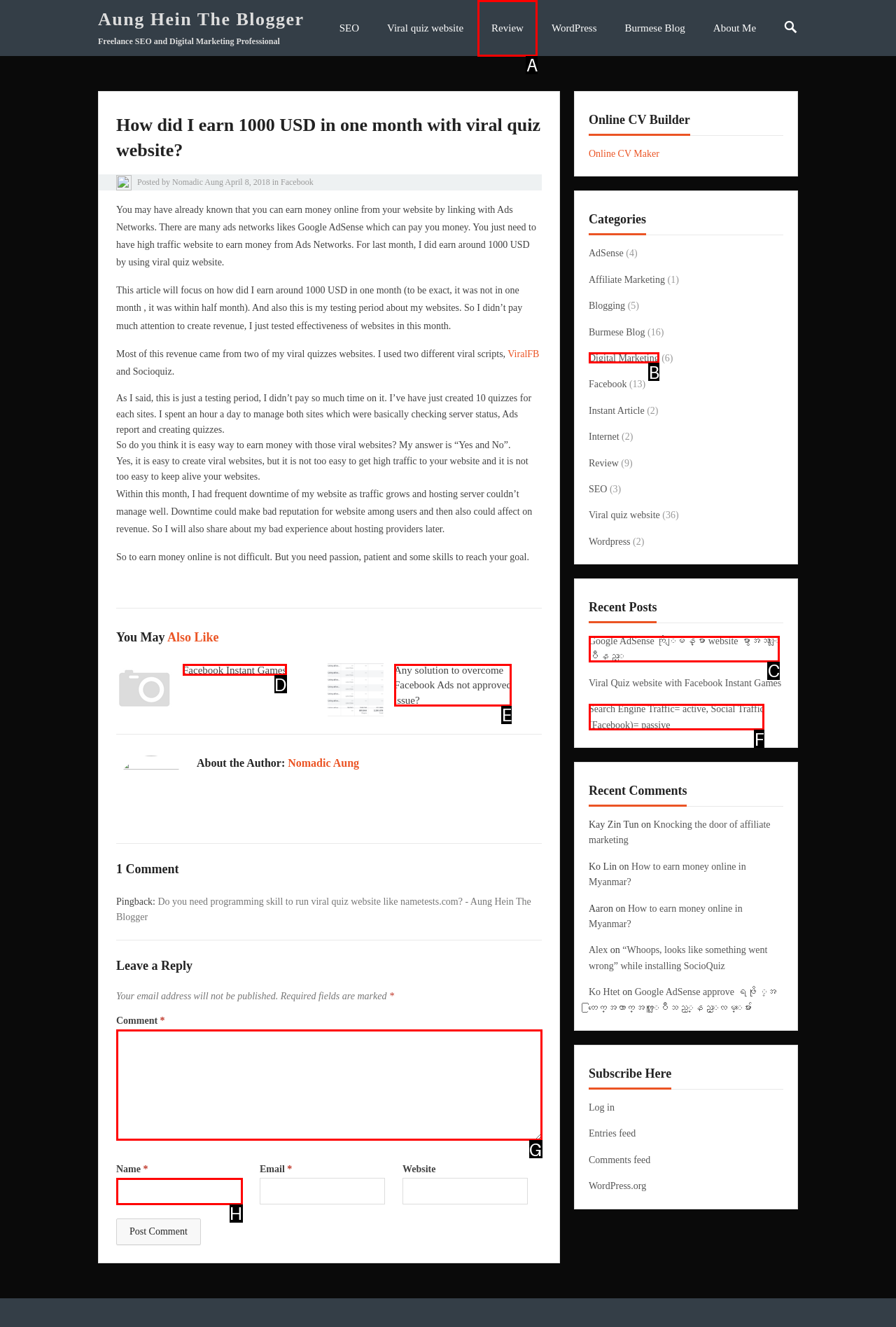Given the description: Review, identify the matching HTML element. Provide the letter of the correct option.

A